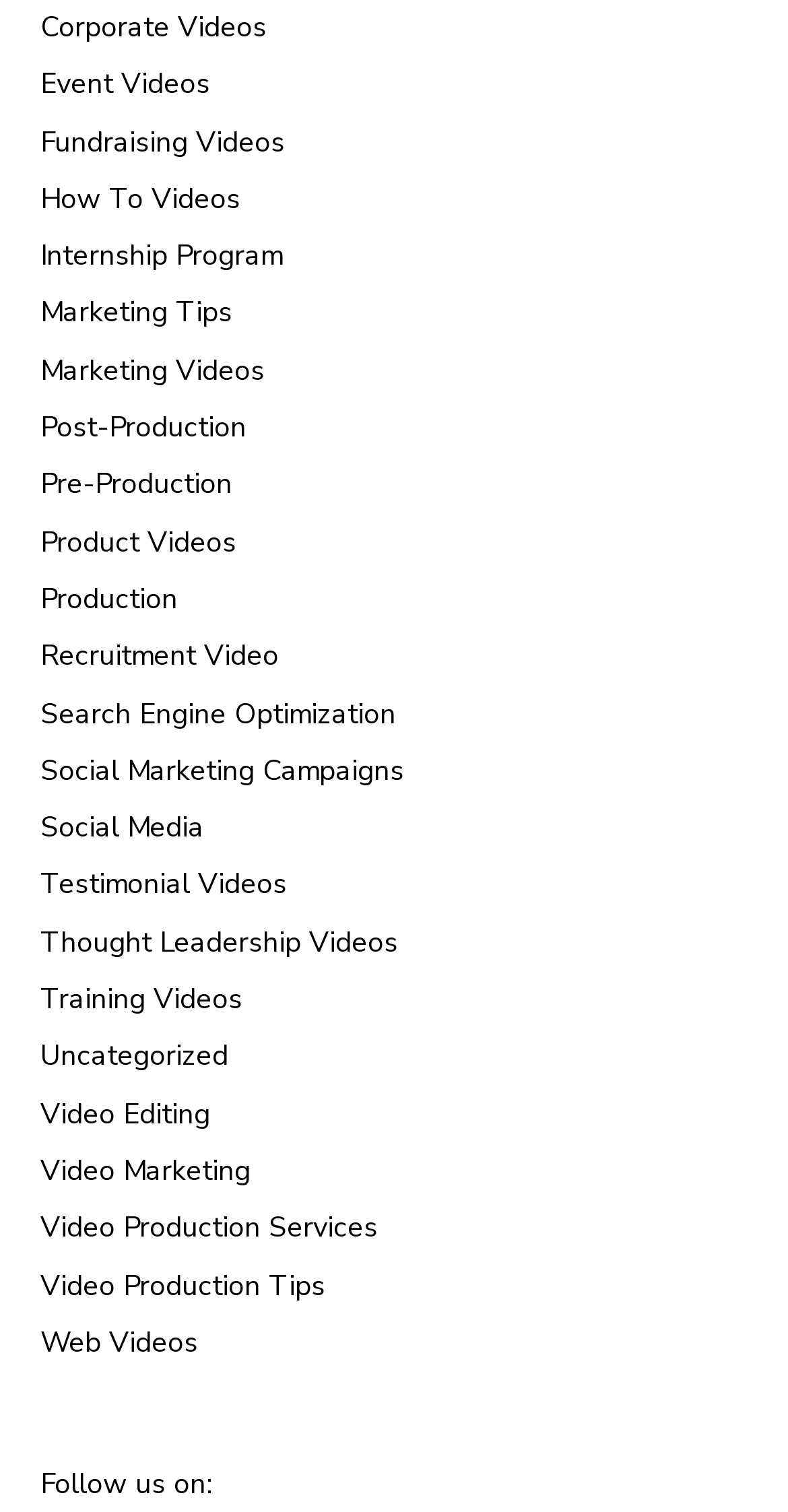Please mark the clickable region by giving the bounding box coordinates needed to complete this instruction: "Learn about Video Production Services".

[0.051, 0.799, 0.479, 0.825]